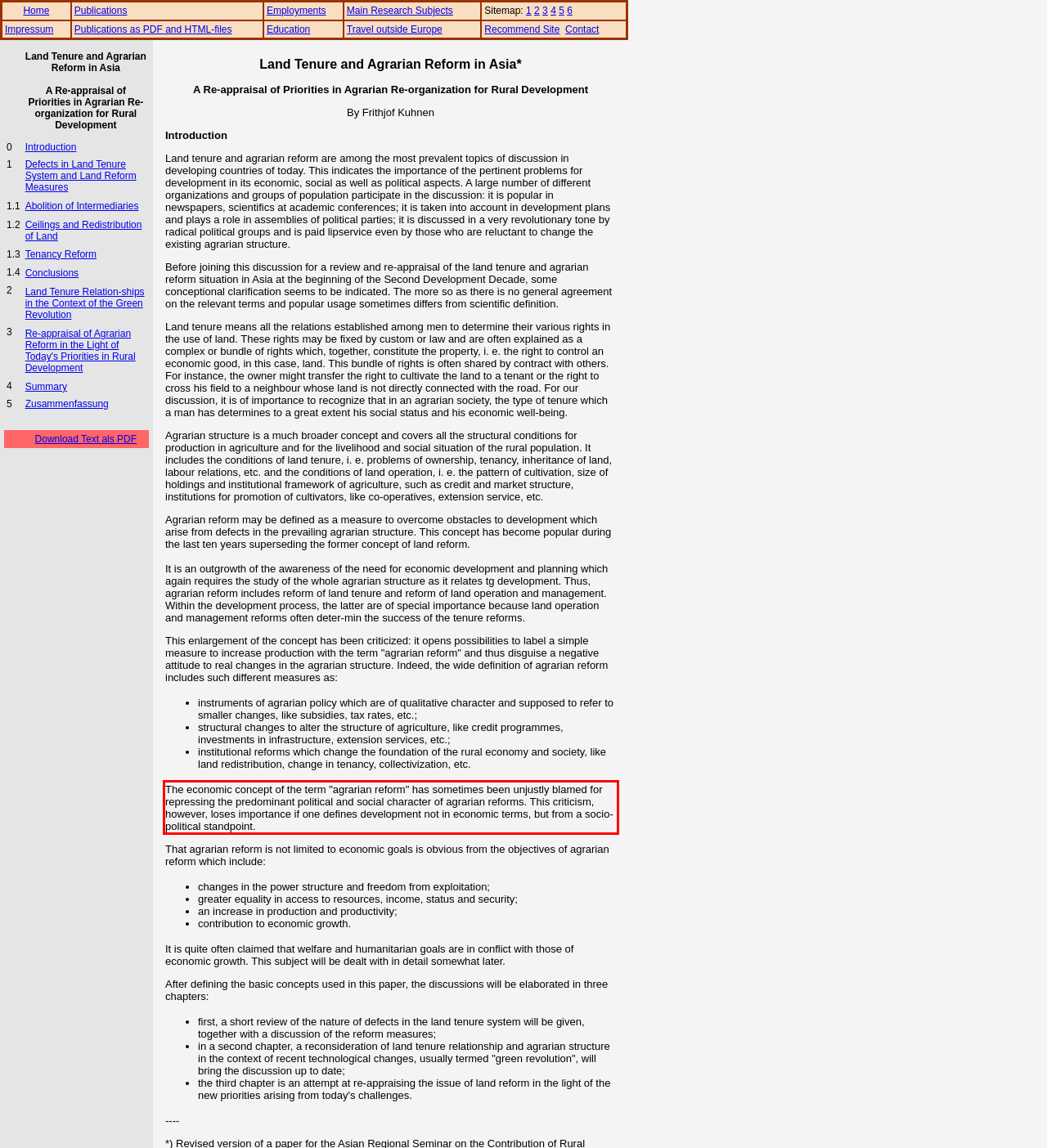Given a webpage screenshot with a red bounding box, perform OCR to read and deliver the text enclosed by the red bounding box.

The economic concept of the term "agrarian reform" has sometimes been unjustly blamed for repressing the predominant political and social character of agrarian reforms. This criticism, however, loses importance if one defines development not in economic terms, but from a socio-political standpoint.